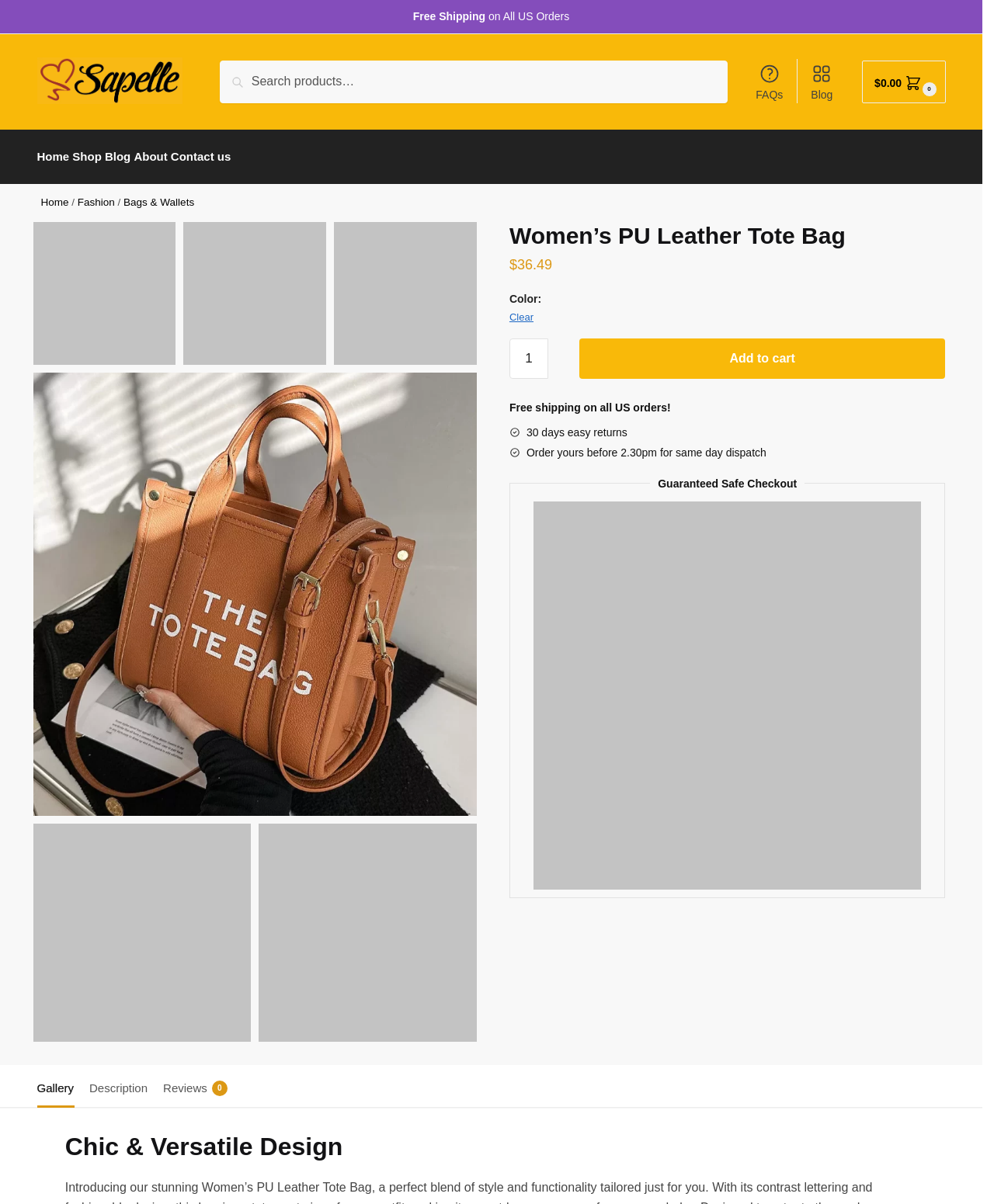Please respond in a single word or phrase: 
Is there a free shipping offer on all US orders?

Yes